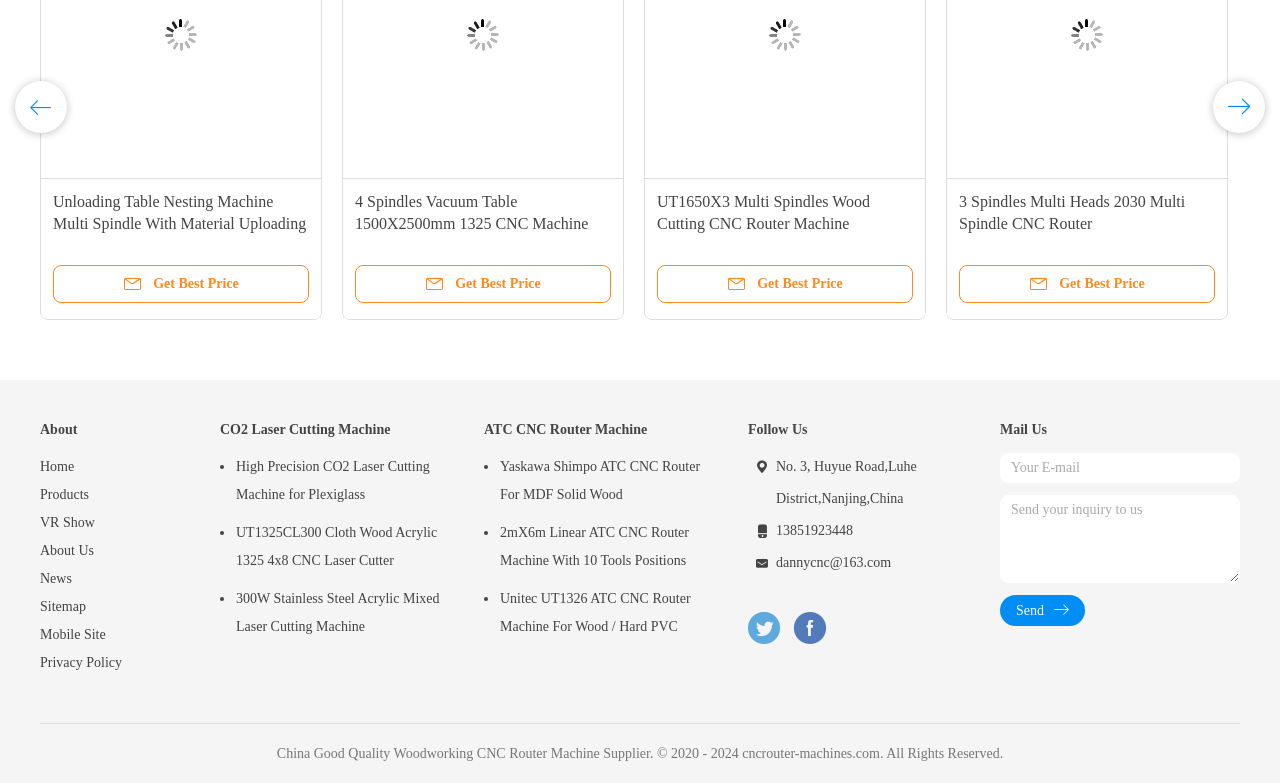How many links are there in the footer section? Please answer the question using a single word or phrase based on the image.

9